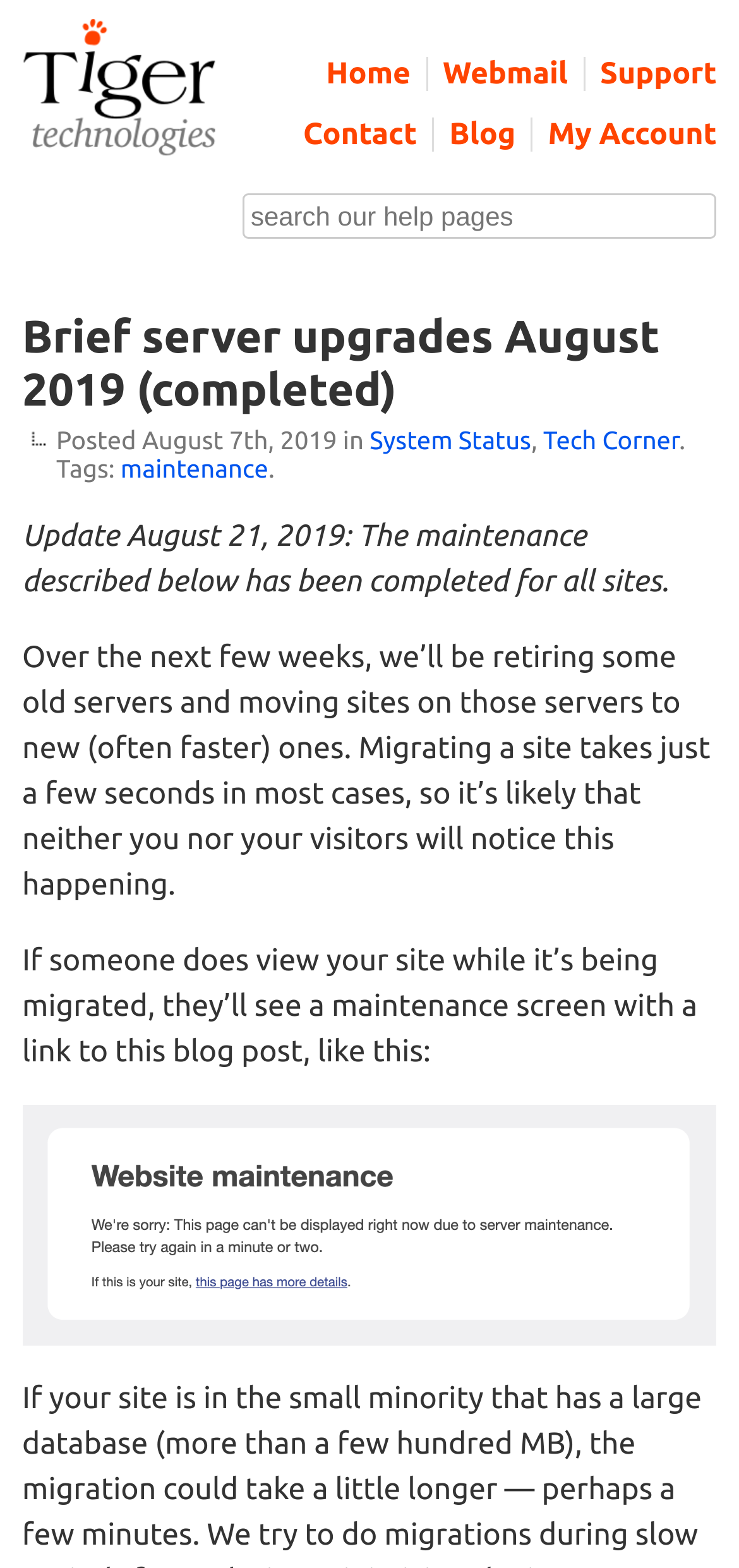What is the purpose of the search box?
Answer the question with a single word or phrase derived from the image.

Search help pages